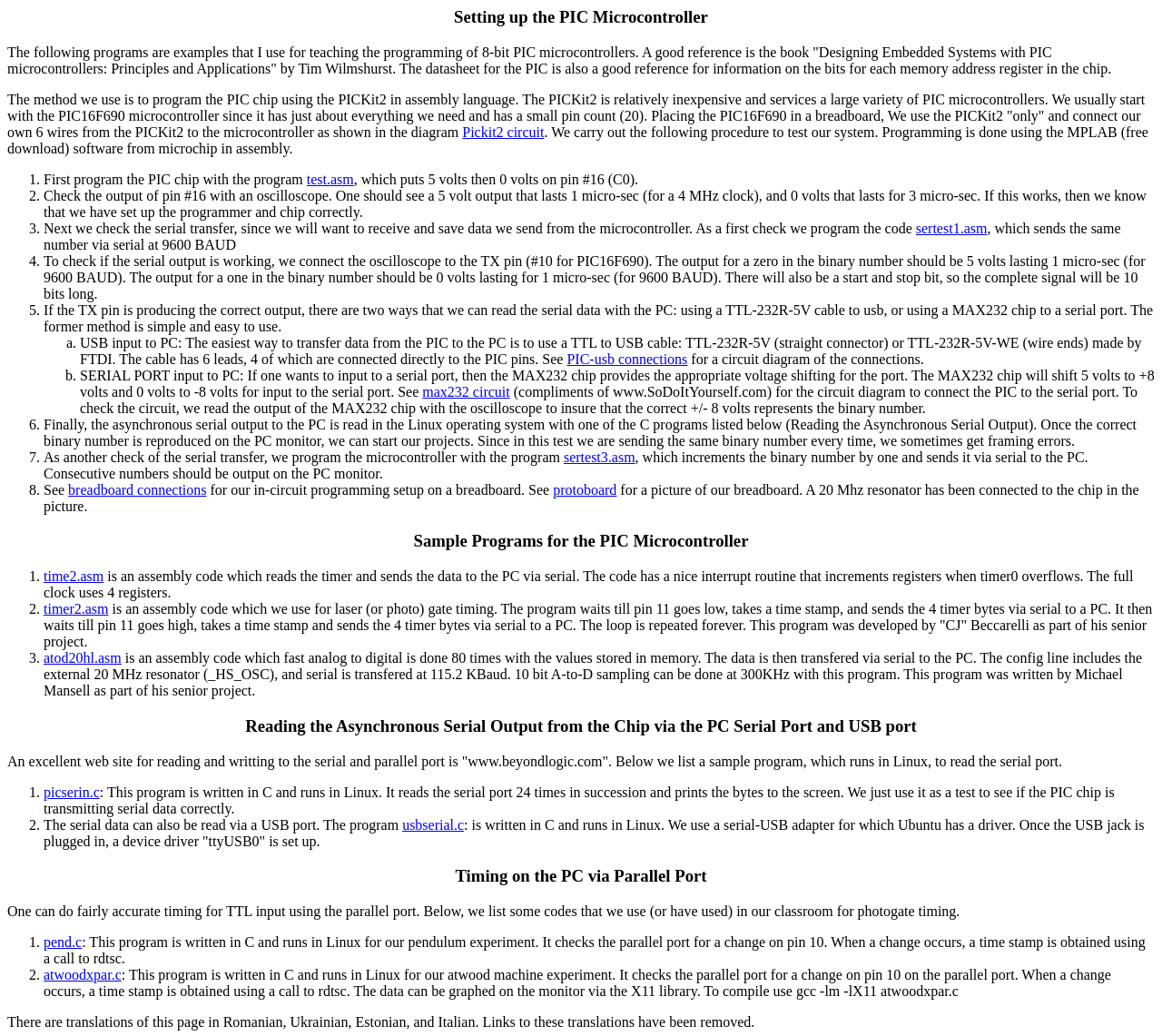Give the bounding box coordinates for this UI element: "atod20hl.asm". The coordinates should be four float numbers between 0 and 1, arranged as [left, top, right, bottom].

[0.038, 0.628, 0.105, 0.643]